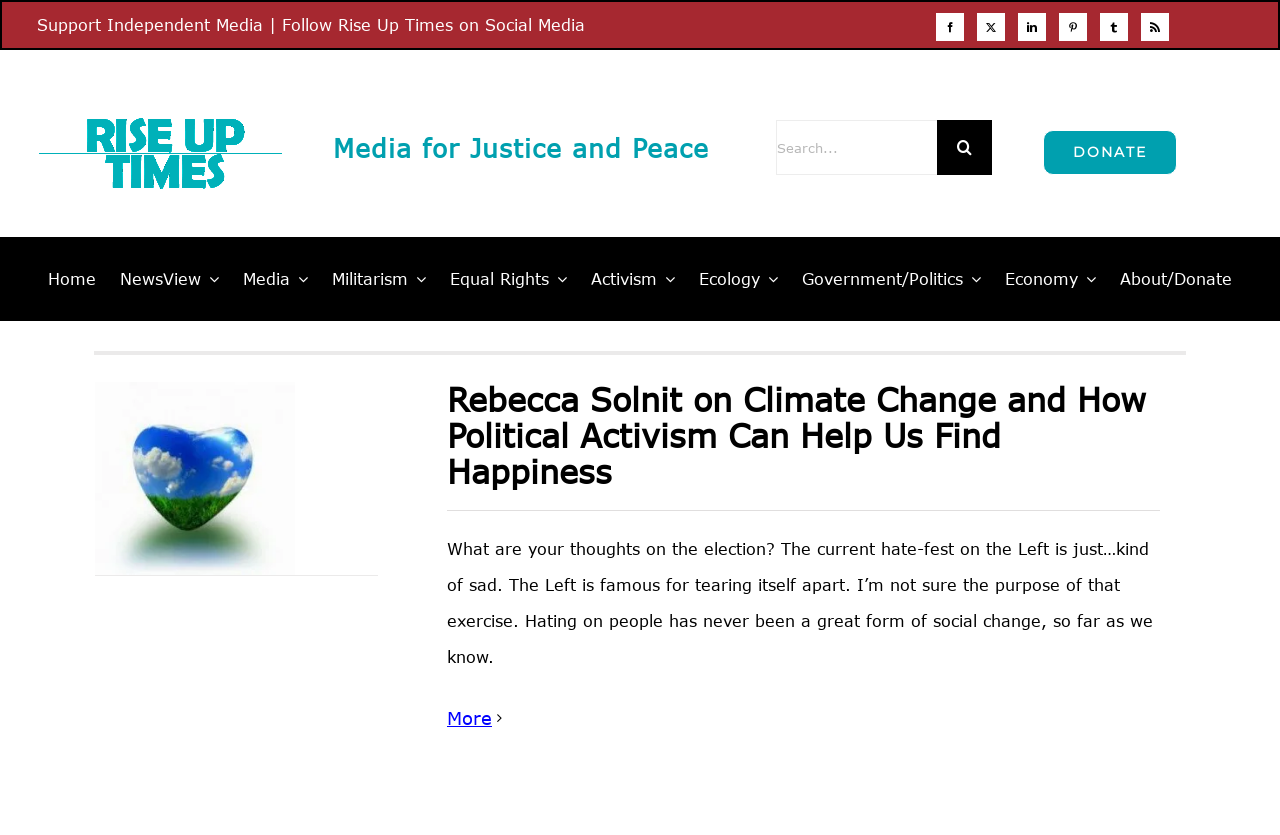Given the following UI element description: "aria-label="latest-NEW-Rise Up Times logo copy"", find the bounding box coordinates in the webpage screenshot.

[0.03, 0.103, 0.22, 0.126]